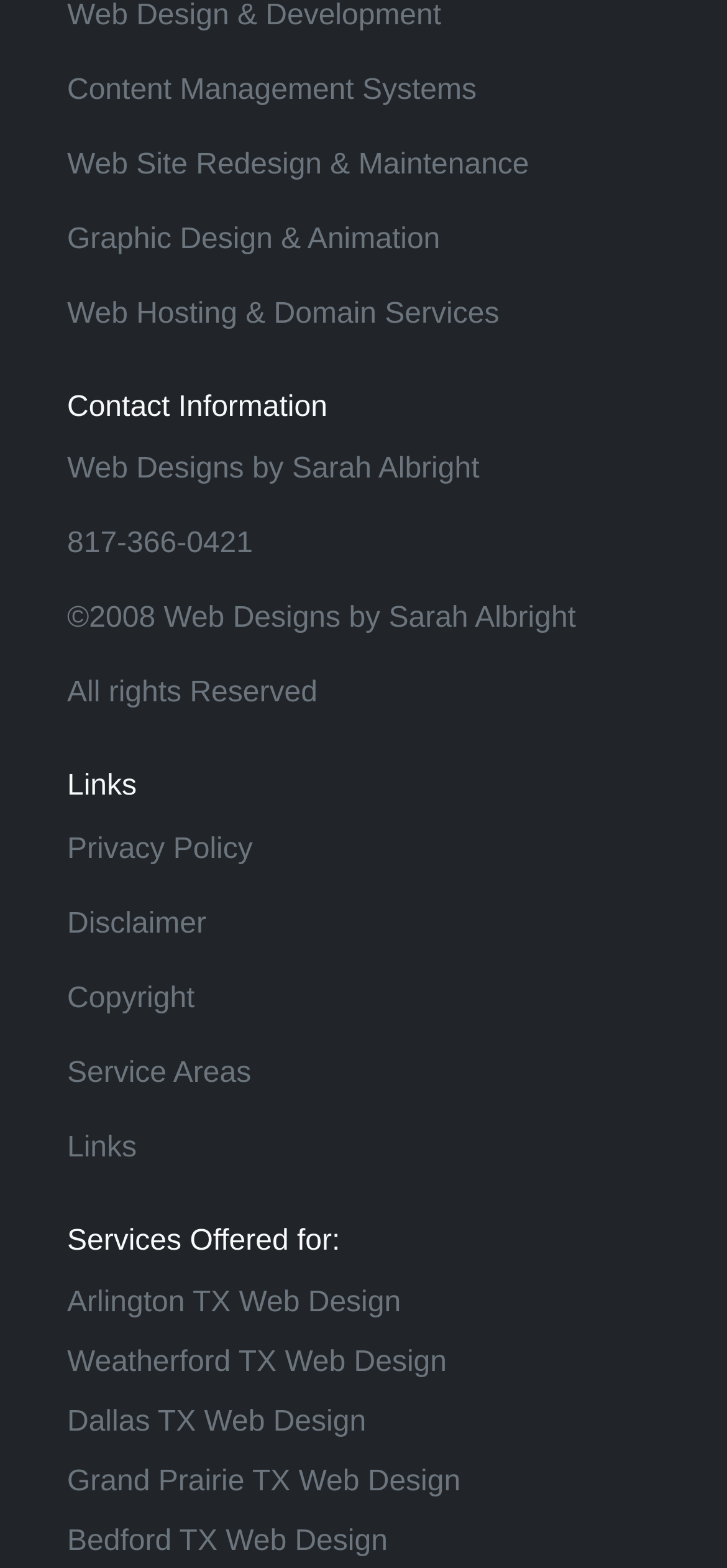Return the bounding box coordinates of the UI element that corresponds to this description: "Service Areas". The coordinates must be given as four float numbers in the range of 0 and 1, [left, top, right, bottom].

[0.092, 0.666, 0.949, 0.704]